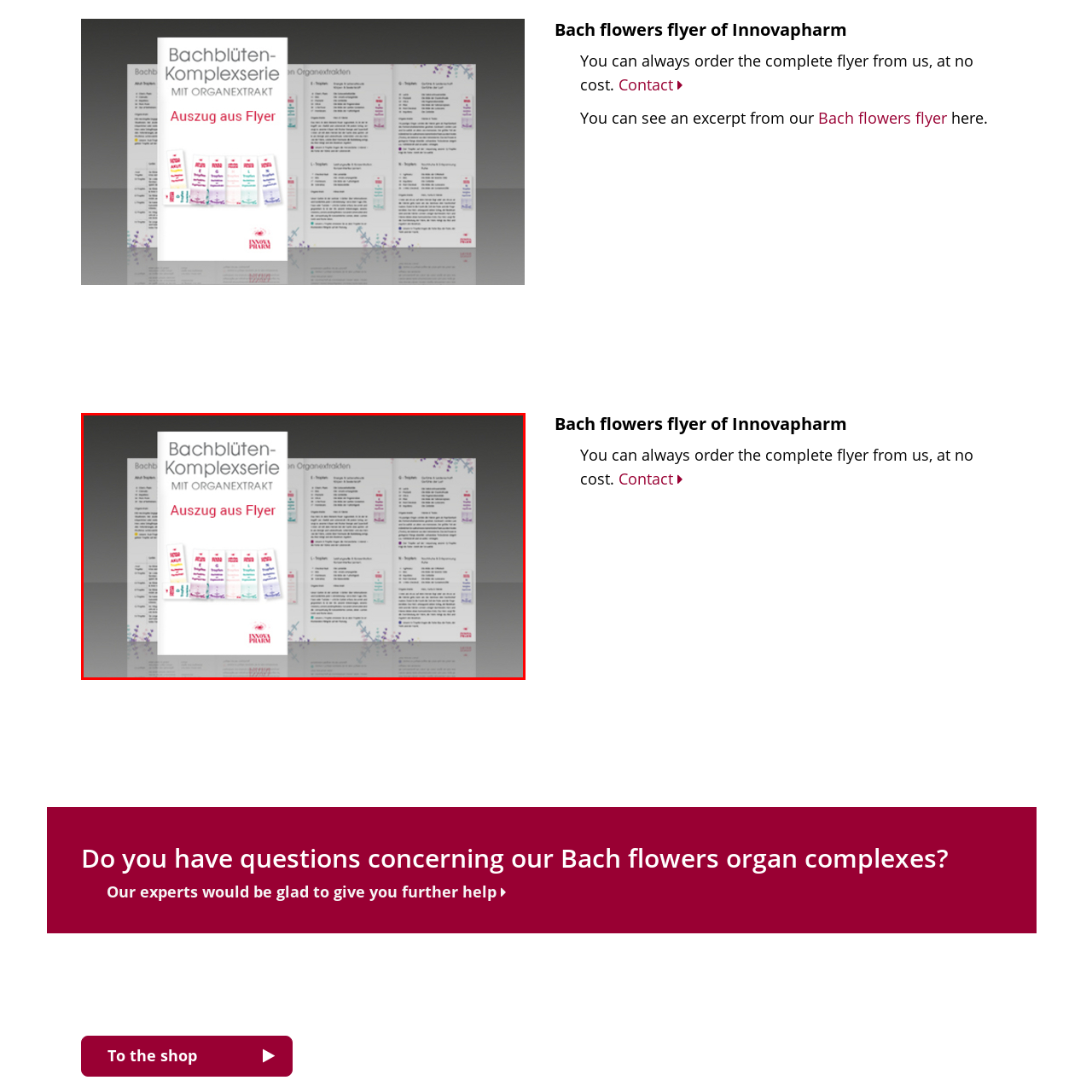Inspect the image within the red box and provide a detailed and thorough answer to the following question: What is the language of the highlighted text?

The highlighted text 'Auszug aus Flyer' is in German, which translates to 'Excerpt from Flyer' in English, indicating that this image represents a section of a broader informational flyer.